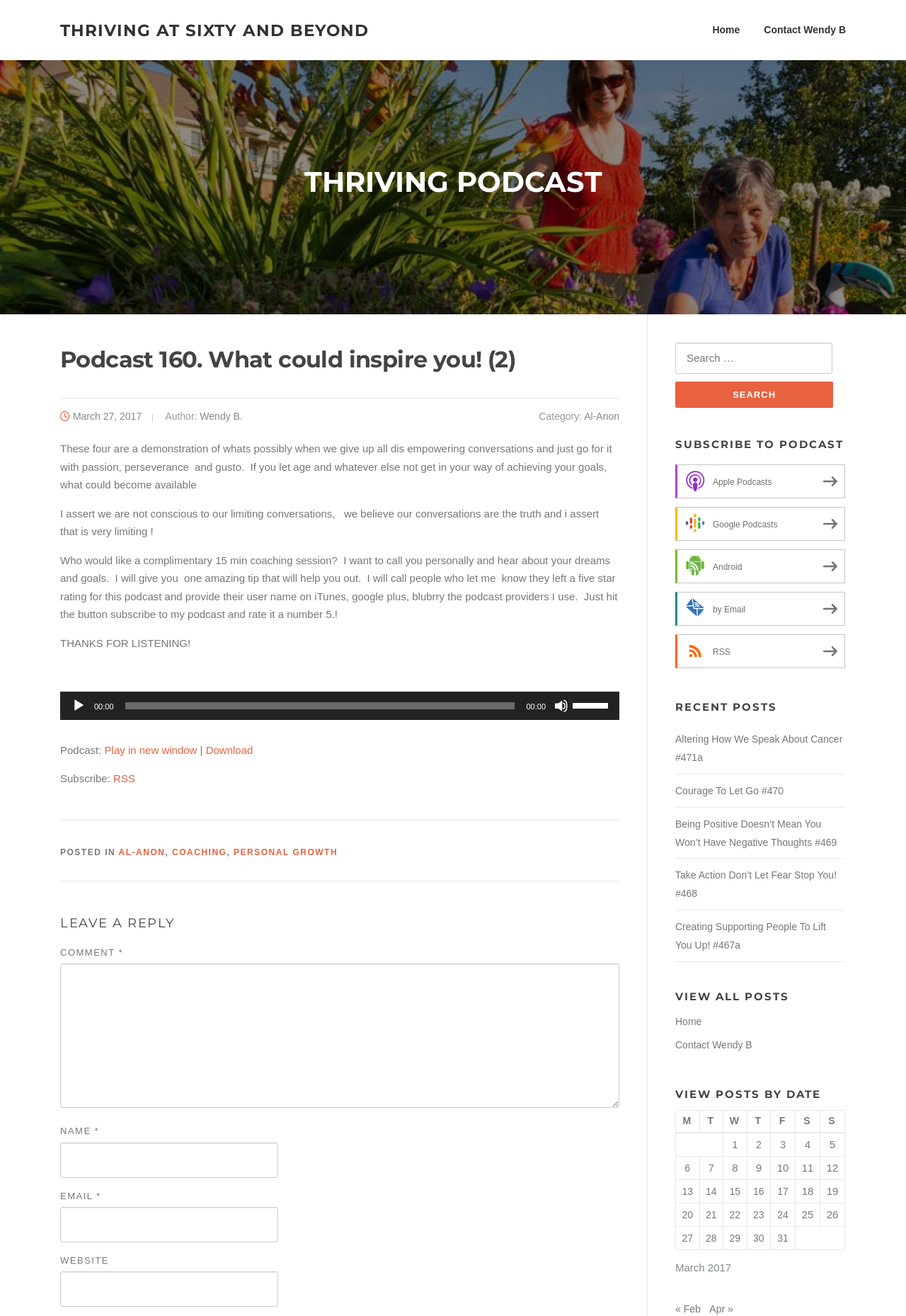Locate the bounding box coordinates of the element's region that should be clicked to carry out the following instruction: "Download the podcast". The coordinates need to be four float numbers between 0 and 1, i.e., [left, top, right, bottom].

[0.227, 0.565, 0.279, 0.574]